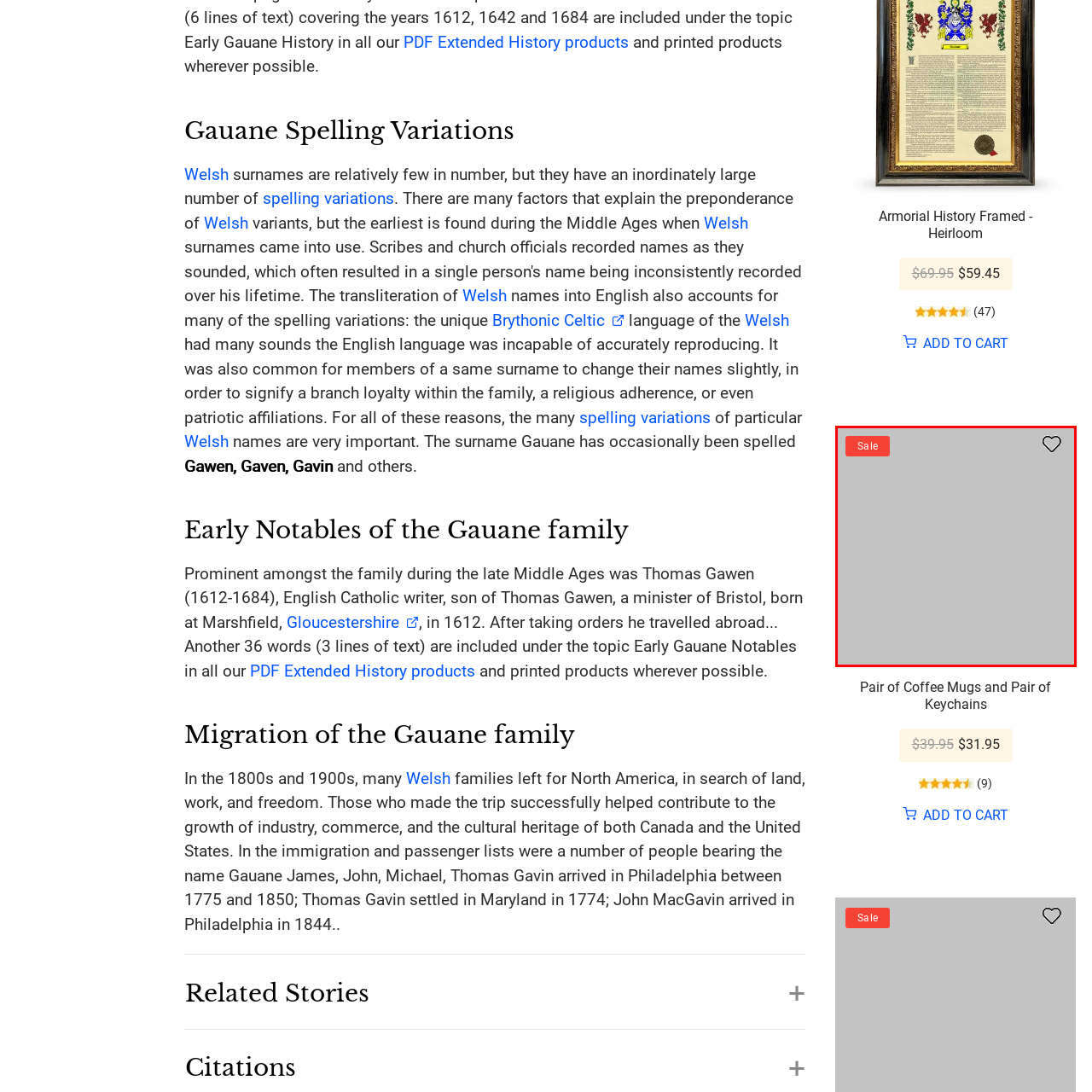Provide an in-depth caption for the image inside the red boundary.

This image features a simple gray background that highlights two prominent UI elements. On the left side, there is a bright red button labeled "Sale," attracting attention and indicating a promotional offer. On the right, a faint outline of a heart represents a "Wishlist" feature, suggesting that users can save items for future consideration. Together, these elements suggest a shopping experience, likely associated with discounted products. The clean design emphasizes the sale offer, making it an inviting call to action for potential buyers.